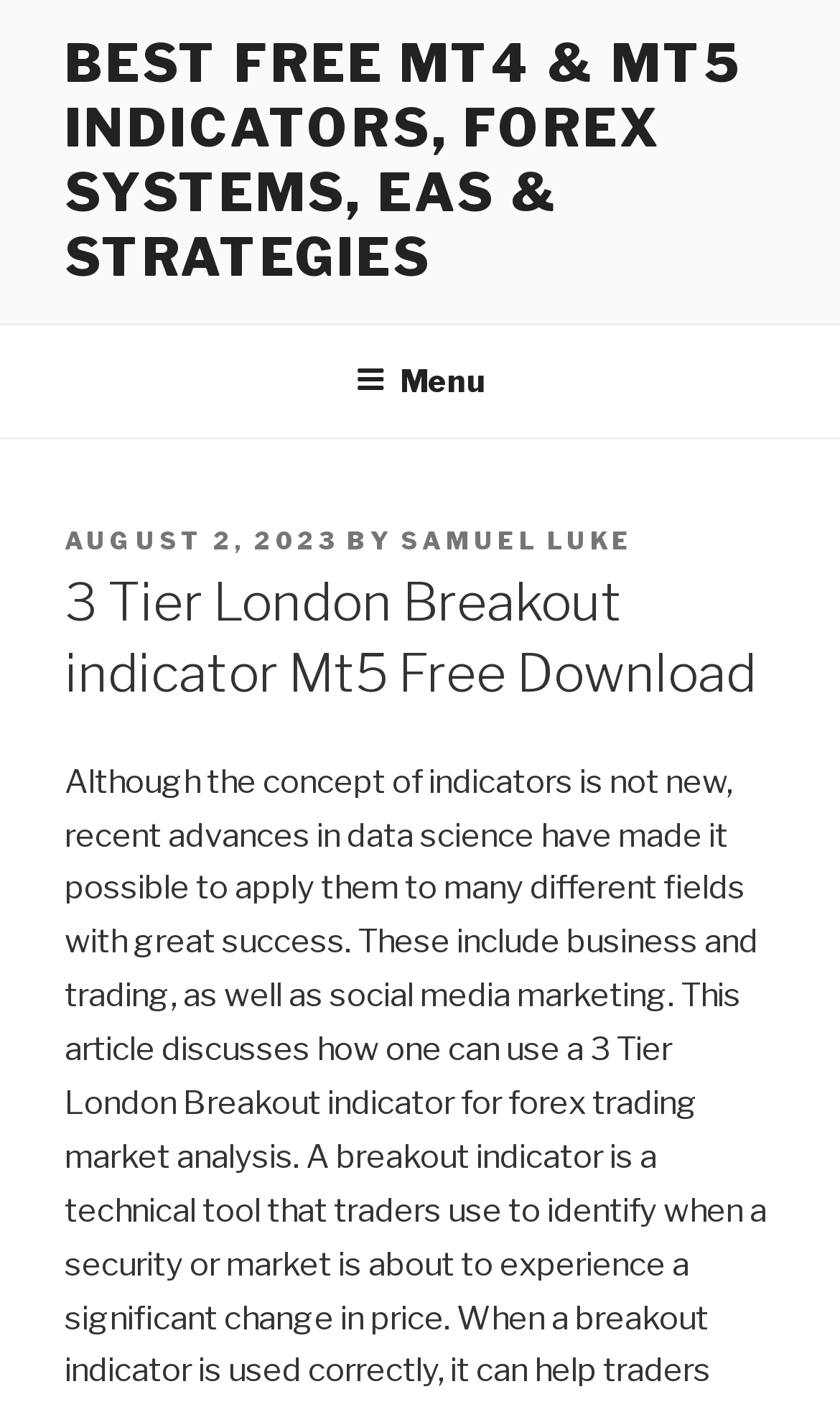Use a single word or phrase to answer the question: Who is the author of the post?

Samuel Luke